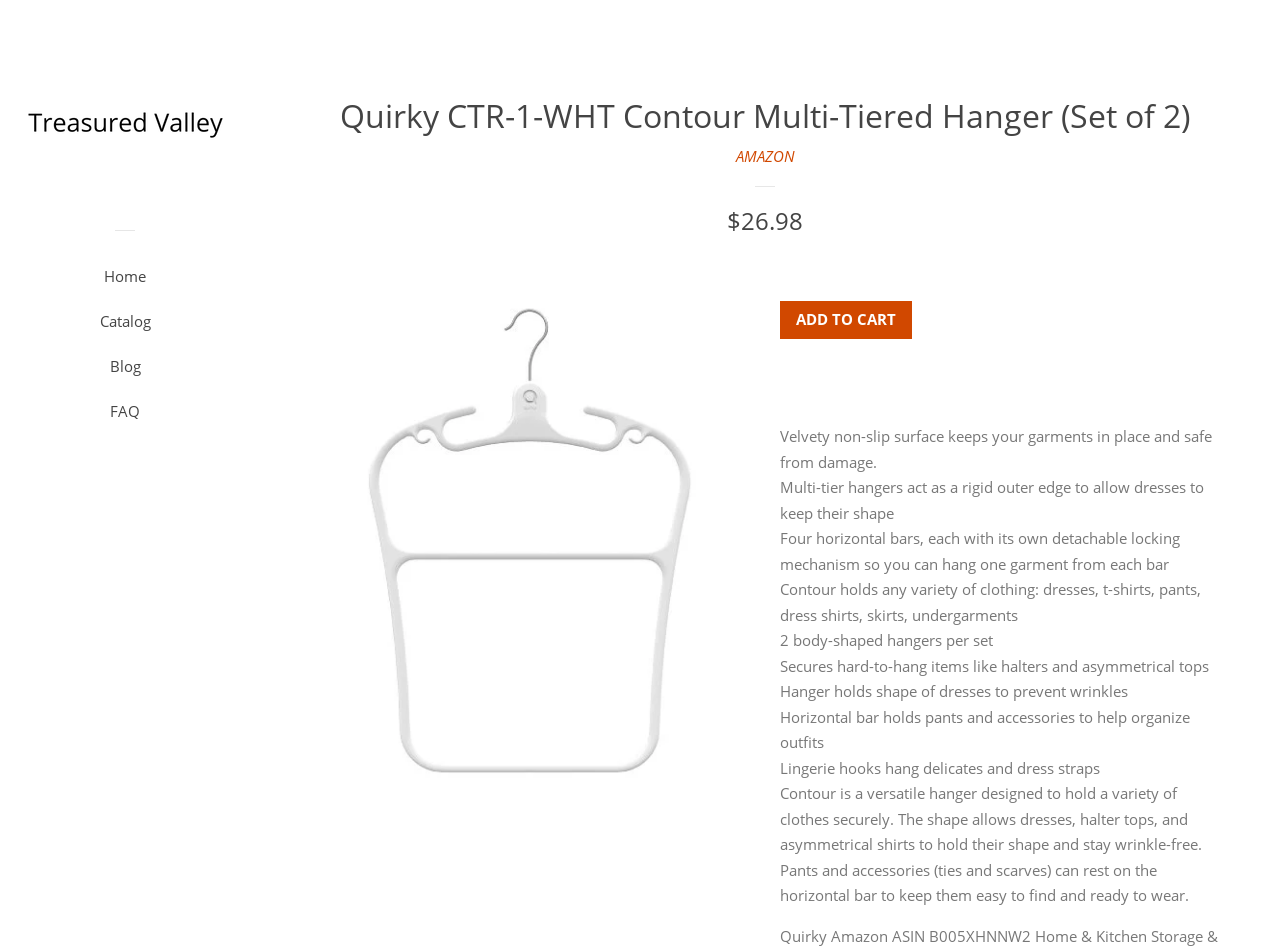Locate the bounding box coordinates of the element I should click to achieve the following instruction: "Visit the 'Treasured Valley' website".

[0.021, 0.1, 0.174, 0.164]